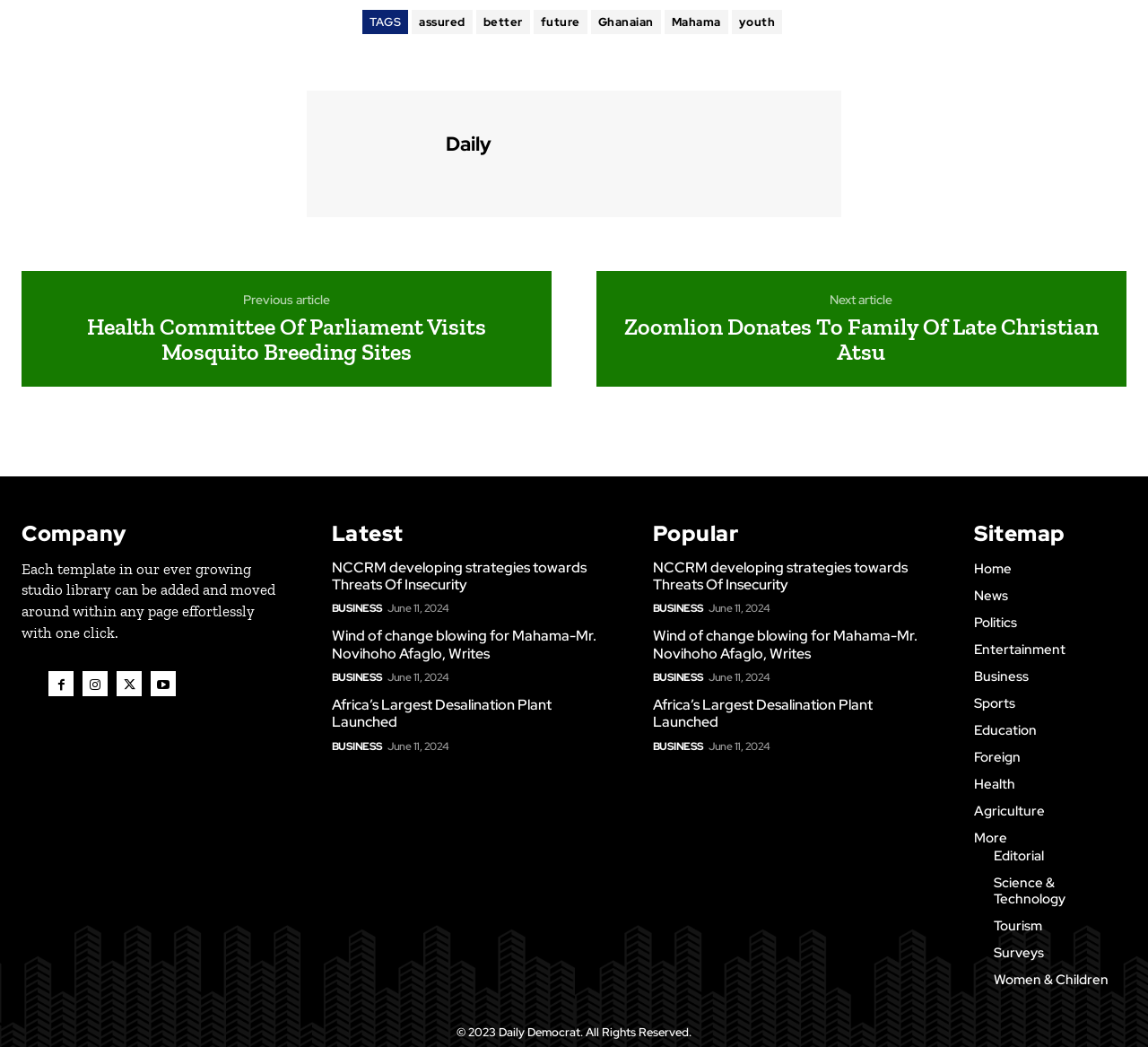Please locate the bounding box coordinates of the element that should be clicked to complete the given instruction: "go to the 'Sitemap'".

[0.849, 0.498, 0.928, 0.522]